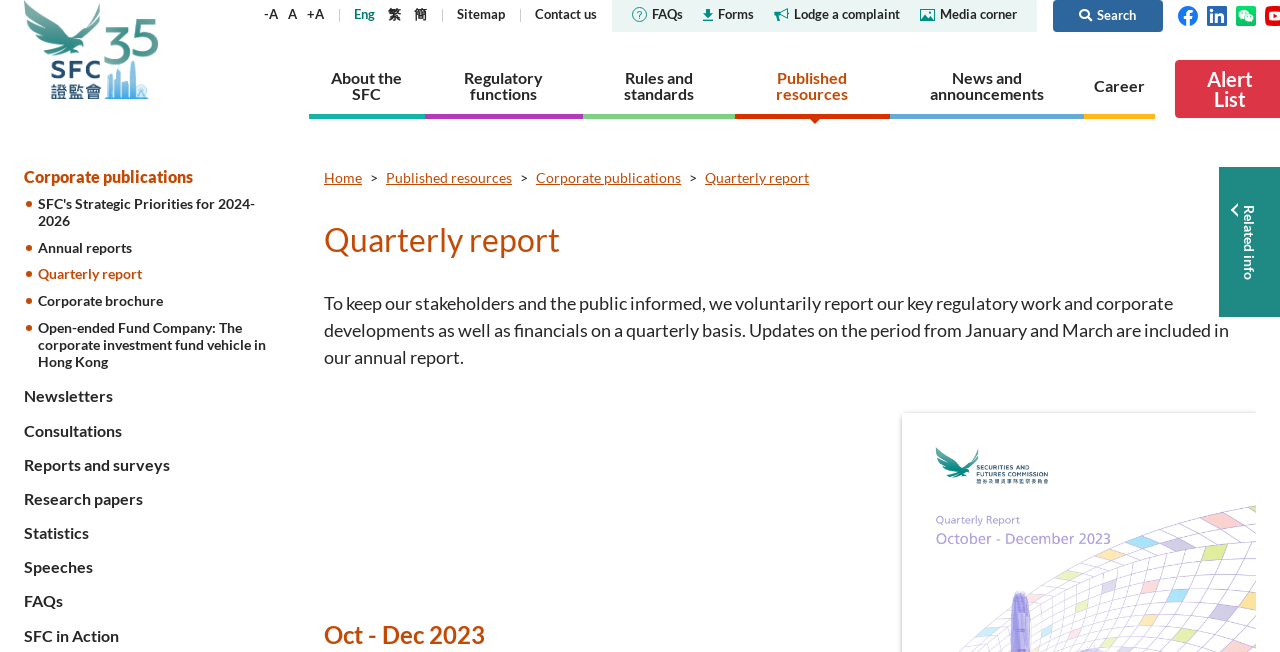Identify the bounding box coordinates of the element to click to follow this instruction: 'Check Regulatory functions'. Ensure the coordinates are four float values between 0 and 1, provided as [left, top, right, bottom].

[0.332, 0.09, 0.456, 0.182]